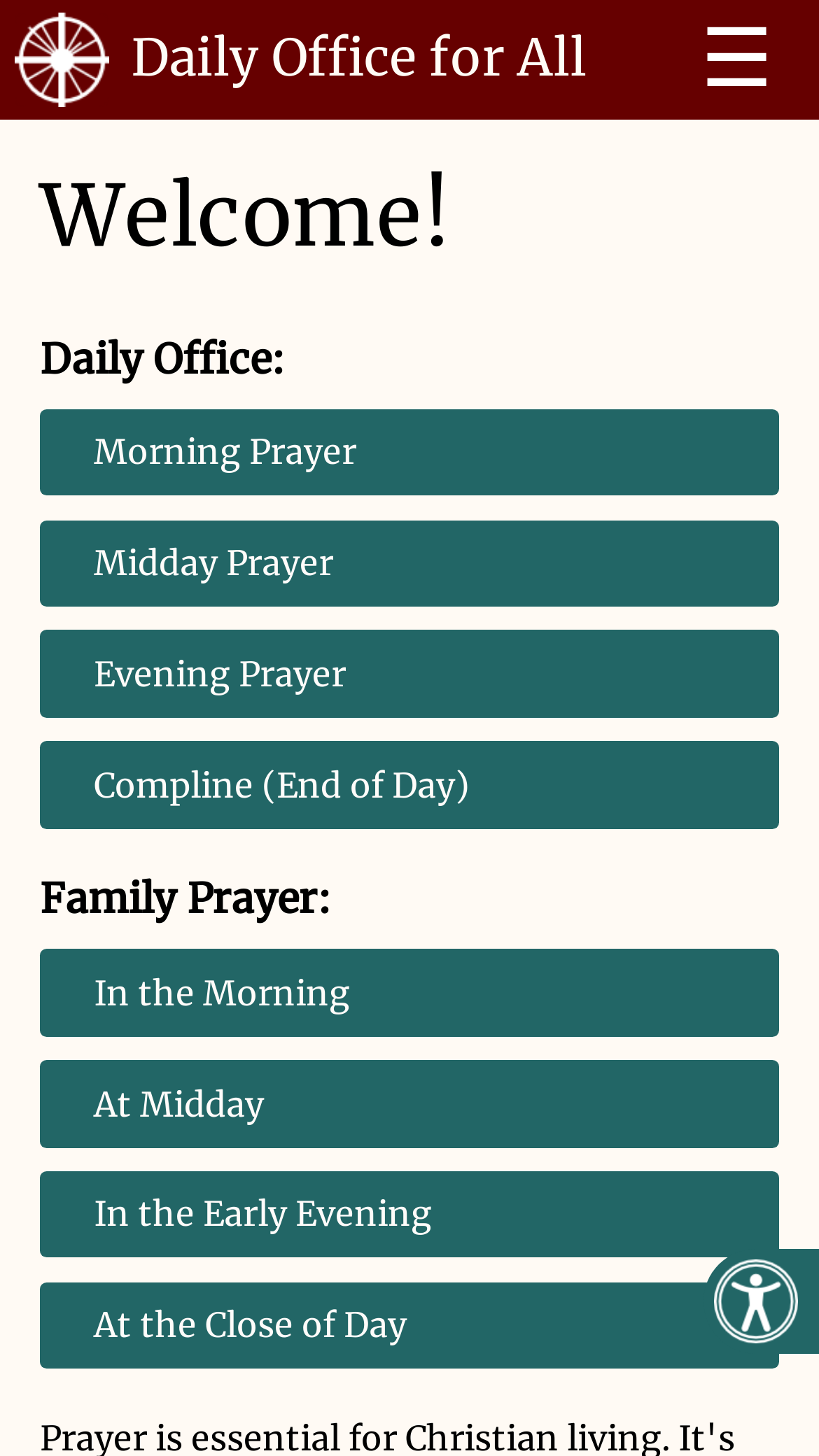What is the purpose of the 'Accessibility tools' button?
Use the information from the image to give a detailed answer to the question.

I analyzed the webpage and found a button labeled 'Accessibility tools', which is located at the bottom-right section of the webpage. The purpose of this button is to provide accessibility tools to users who need them.